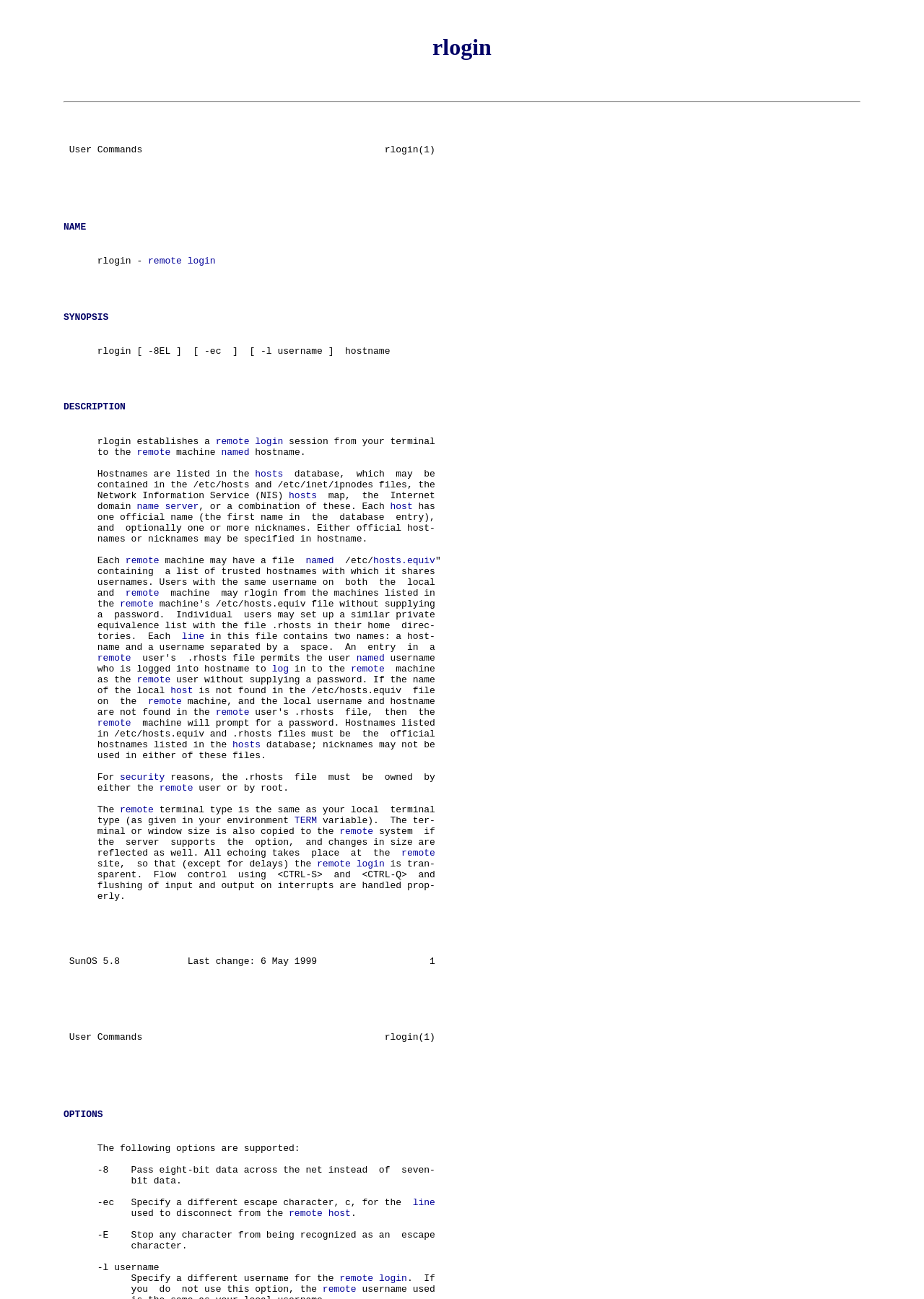What is the purpose of the /etc/hosts.equiv file?
Can you provide a detailed and comprehensive answer to the question?

According to the webpage, the /etc/hosts.equiv file contains a list of trusted hostnames with which a machine shares usernames, allowing users to rlogin from the machines listed in the file without supplying a password.